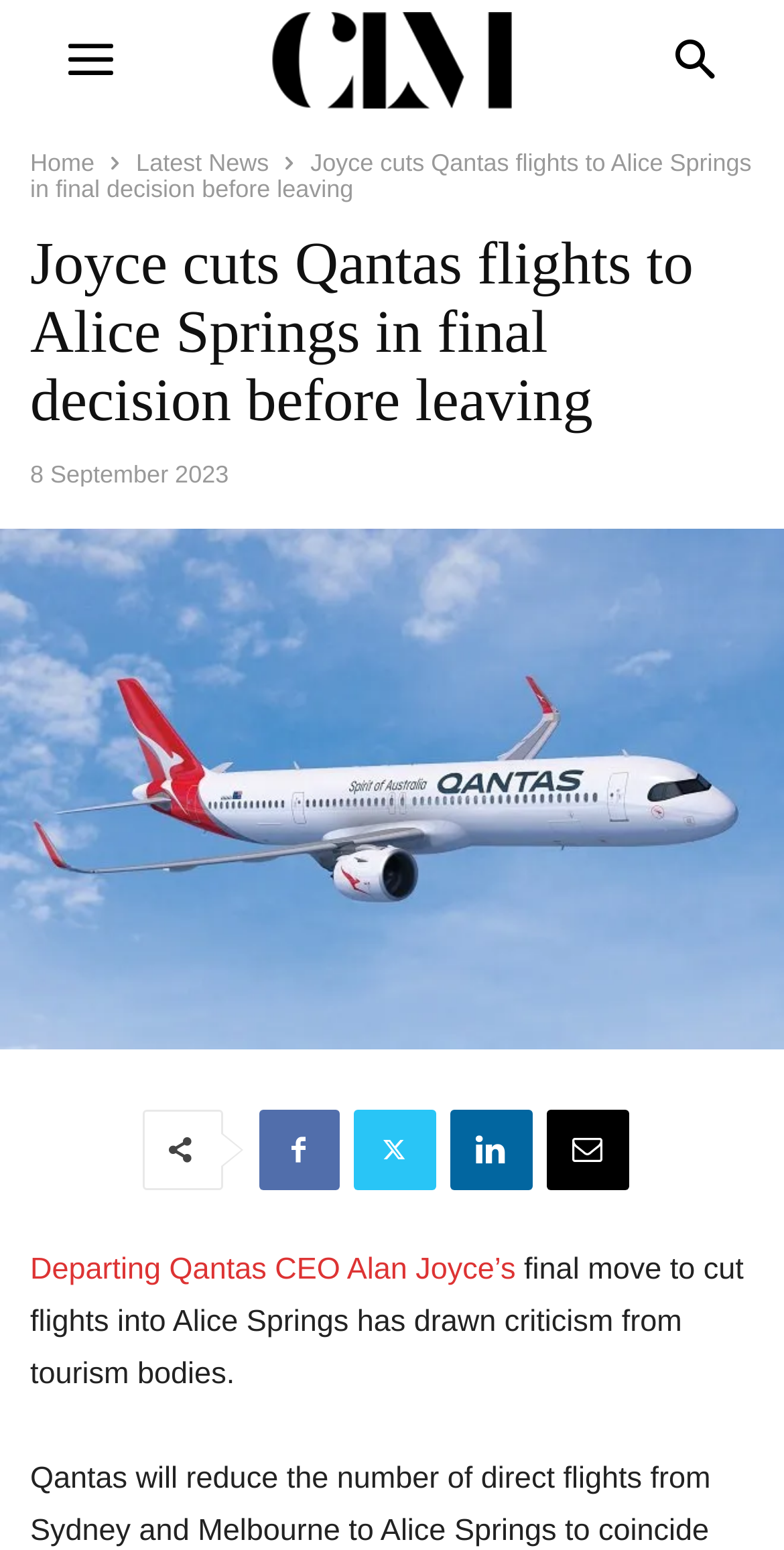What is the date of the article?
Refer to the image and provide a one-word or short phrase answer.

8 September 2023